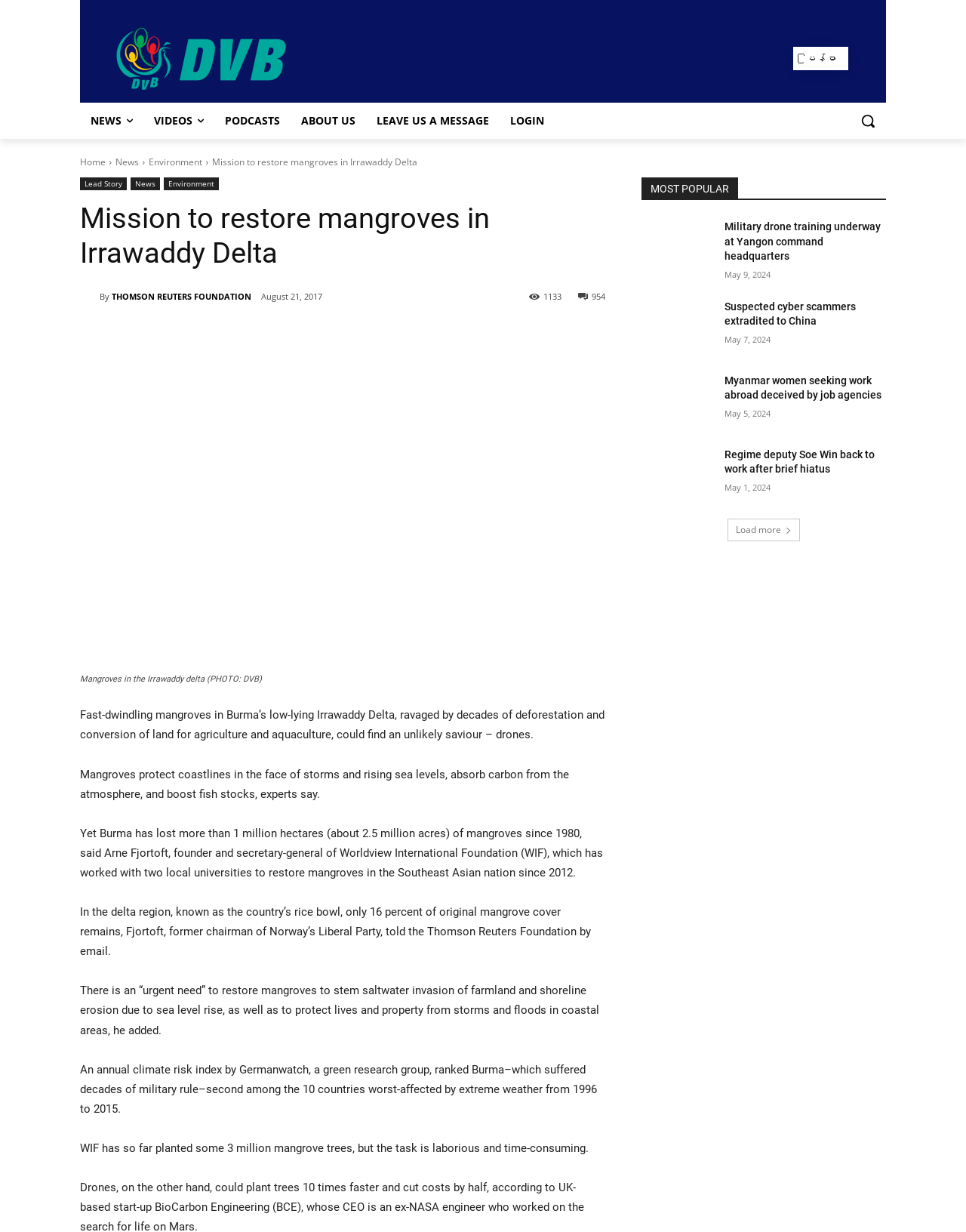What is the ranking of Burma in the annual climate risk index?
Look at the screenshot and provide an in-depth answer.

According to the article, an annual climate risk index by Germanwatch, a green research group, ranked Burma second among the 10 countries worst-affected by extreme weather from 1996 to 2015.